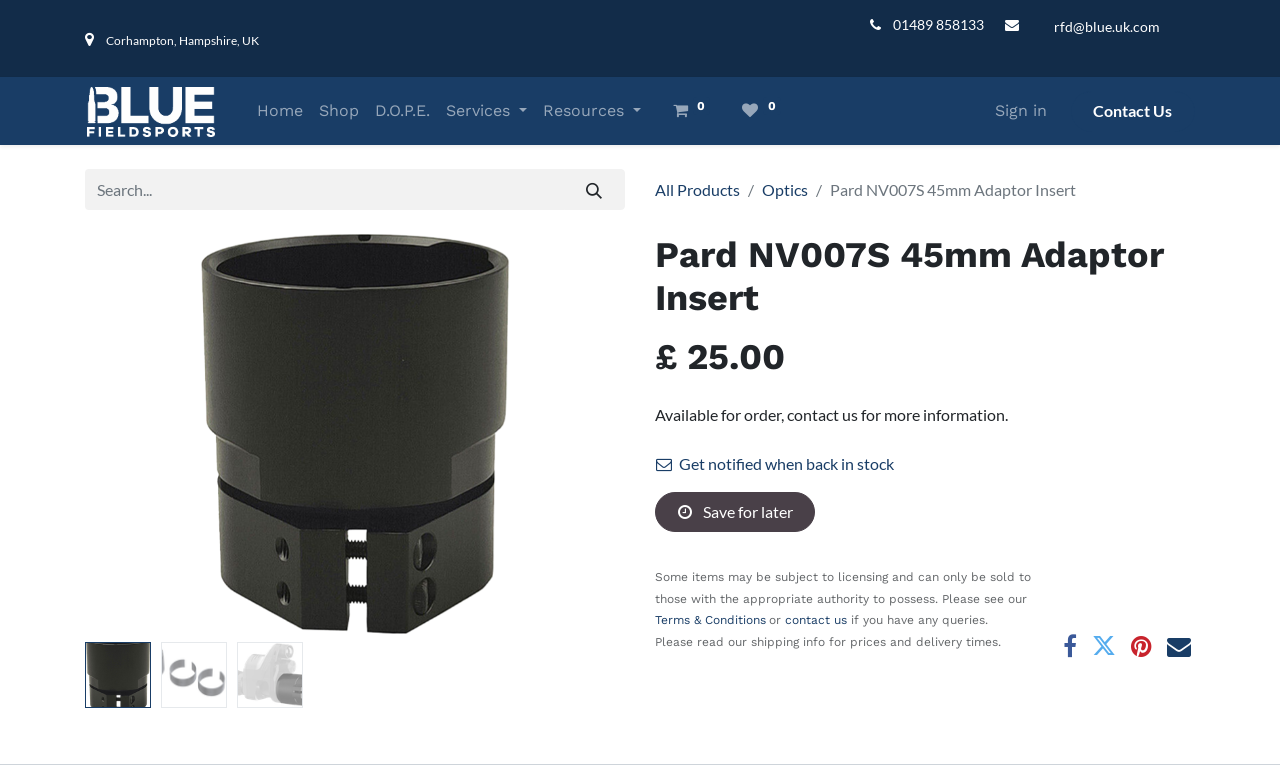Detail the features and information presented on the webpage.

This webpage is about a product called Pard NV007S 45mm Adaptor Insert, which is a replacement adaptor for use with PARD NV007S Night Vision clip-on scopes. 

At the top of the page, there is a logo of Blue Fieldsports on the left, and a navigation menu on the right with options like Home, Shop, D.O.P.E., Services, Resources, and Sign in. Below the navigation menu, there is a search bar with a search button.

The main content of the page is about the product, with a heading "Pard NV007S 45mm Adaptor Insert" and a price of £25.00. There is a product image on the left, and a description on the right, stating that the product is available for order and providing more information about licensing and shipping. 

There are also some buttons and links, including "Previous" and "Next" buttons, a "Save for later" button, and links to "Terms & Conditions" and "contact us". At the bottom of the page, there are some social media links and a message about shipping information.

On the top-right corner of the page, there is a contact information section with an address, phone number, and email address.